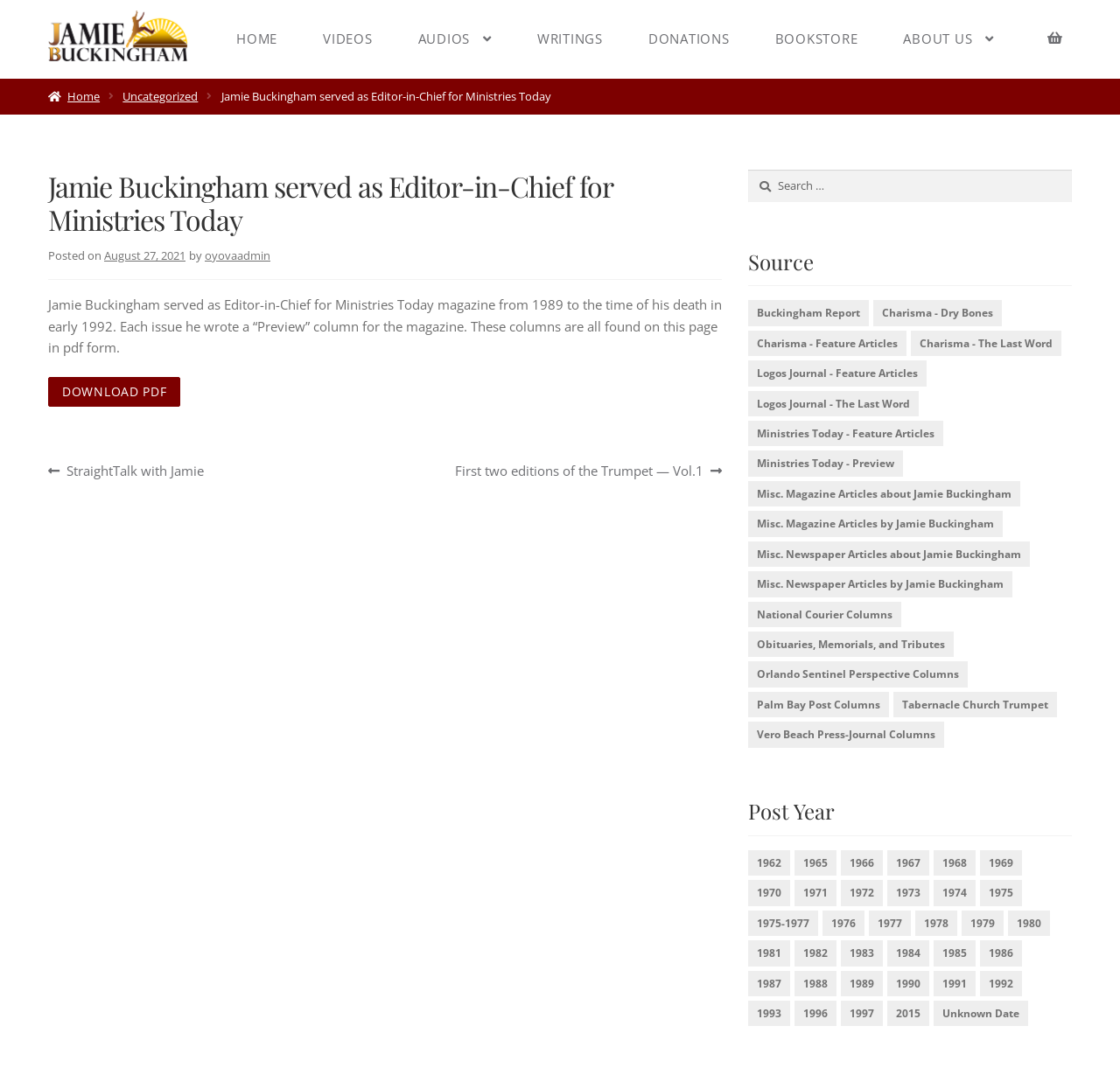Please identify and generate the text content of the webpage's main heading.

Jamie Buckingham served as Editor-in-Chief for Ministries Today